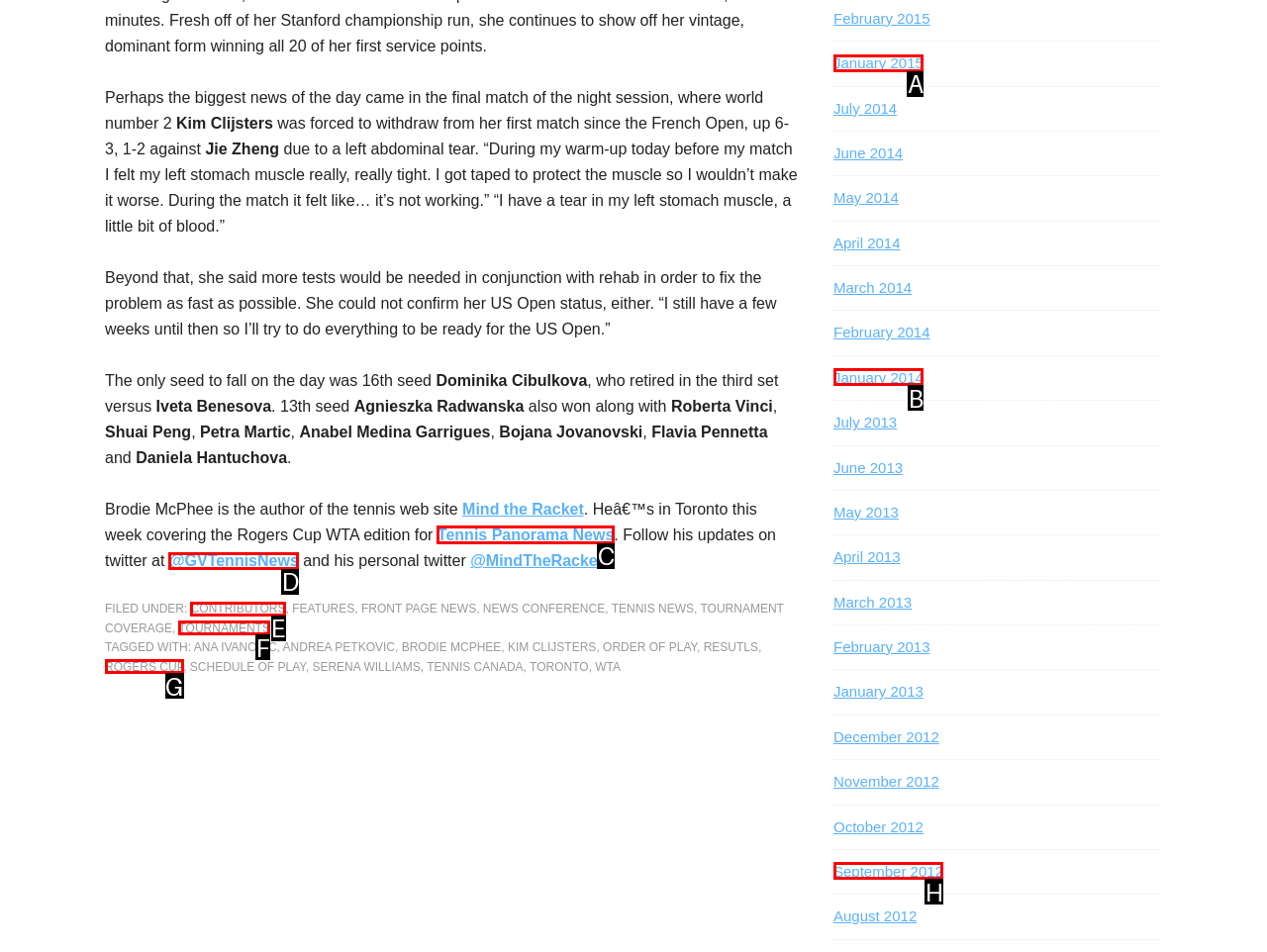Tell me the correct option to click for this task: Read the article about Rogers Cup WTA edition
Write down the option's letter from the given choices.

C